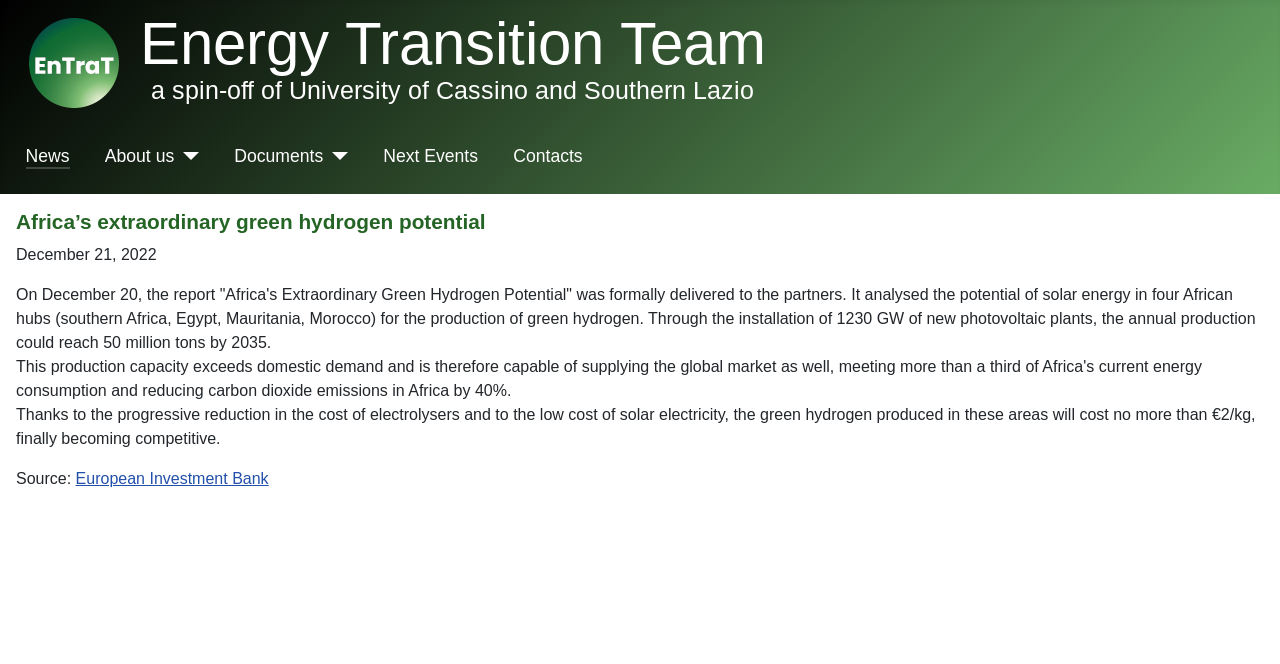Bounding box coordinates are given in the format (top-left x, top-left y, bottom-right x, bottom-right y). All values should be floating point numbers between 0 and 1. Provide the bounding box coordinate for the UI element described as: alt="Energy Transition Team"

[0.006, 0.064, 0.834, 0.118]